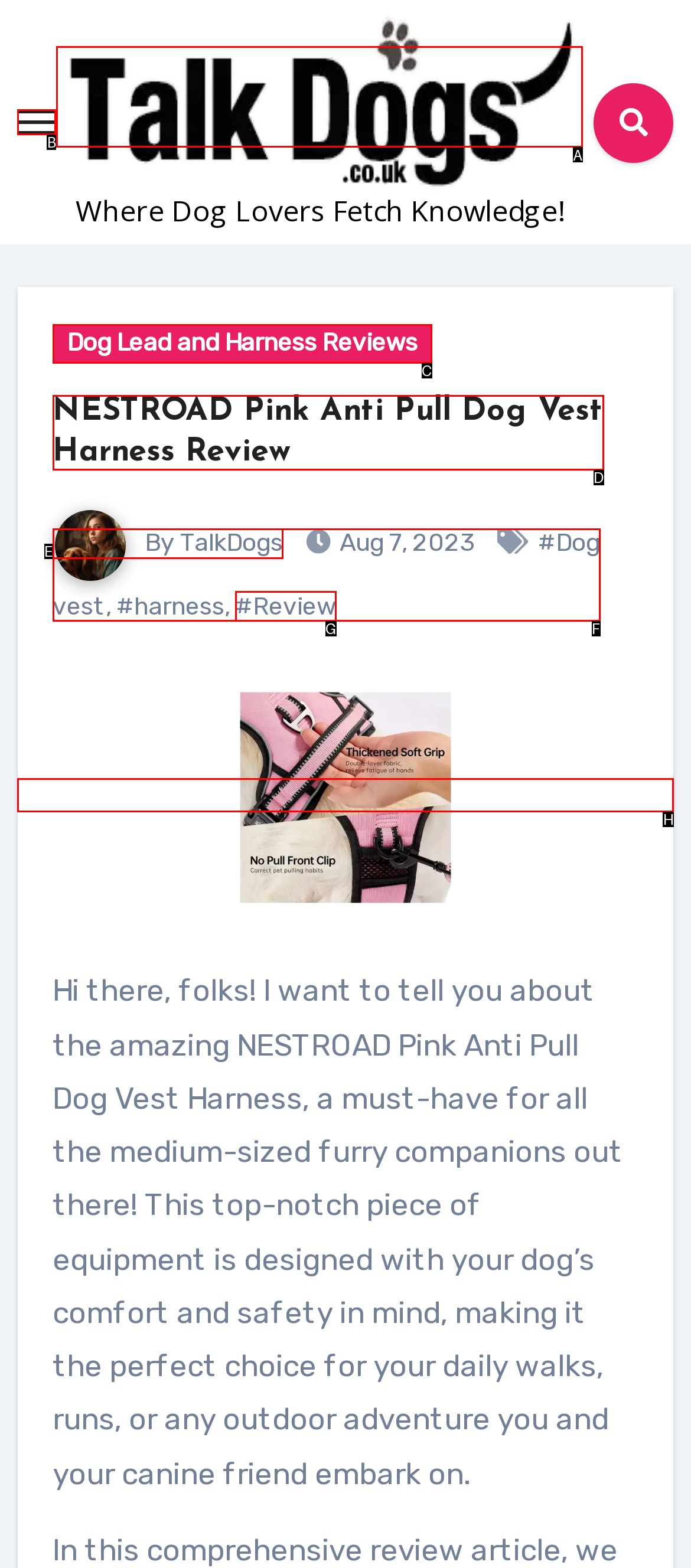Point out which HTML element you should click to fulfill the task: Click the Toggle navigation button.
Provide the option's letter from the given choices.

B